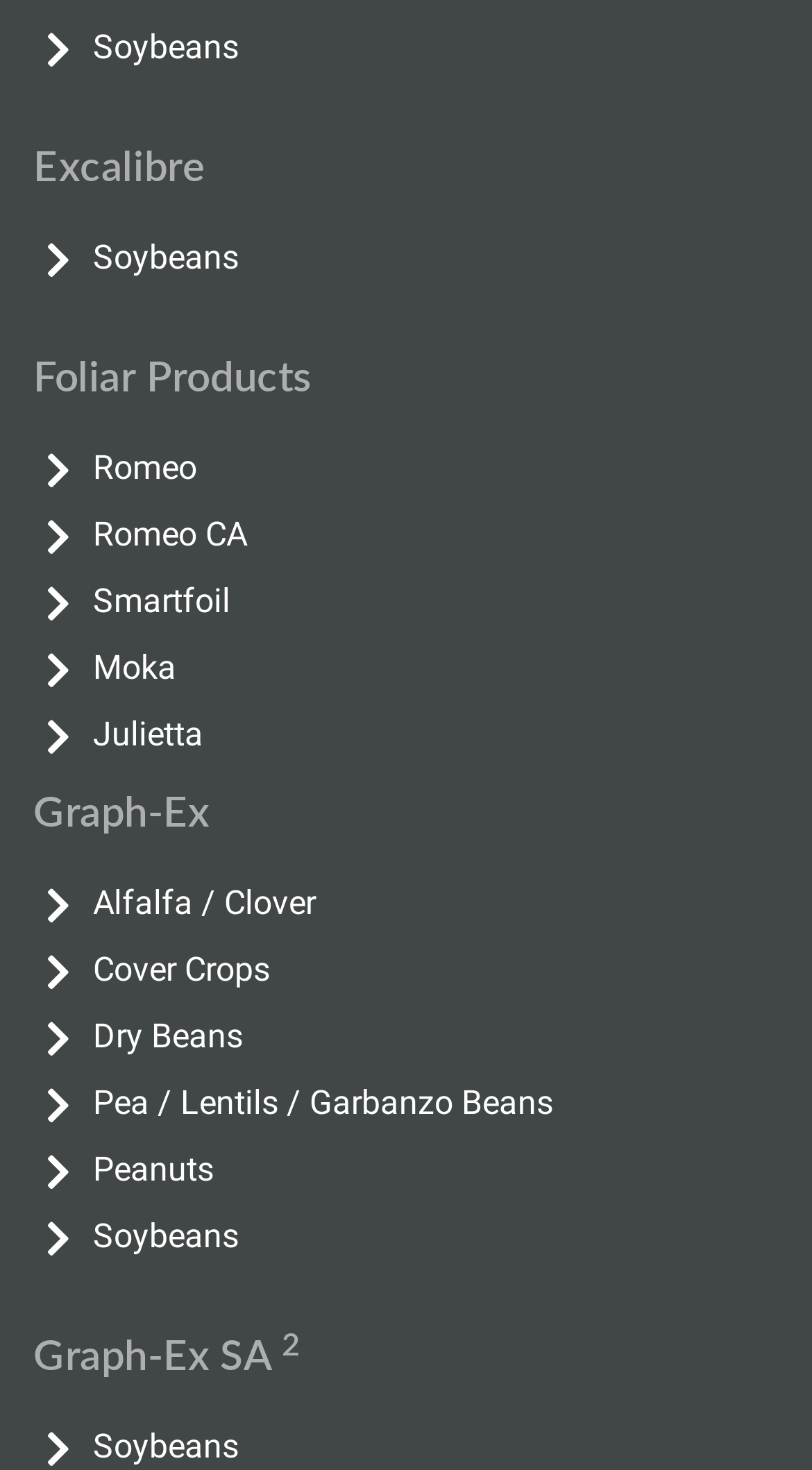Locate the bounding box coordinates of the area where you should click to accomplish the instruction: "go to Romeo".

[0.041, 0.298, 0.959, 0.34]